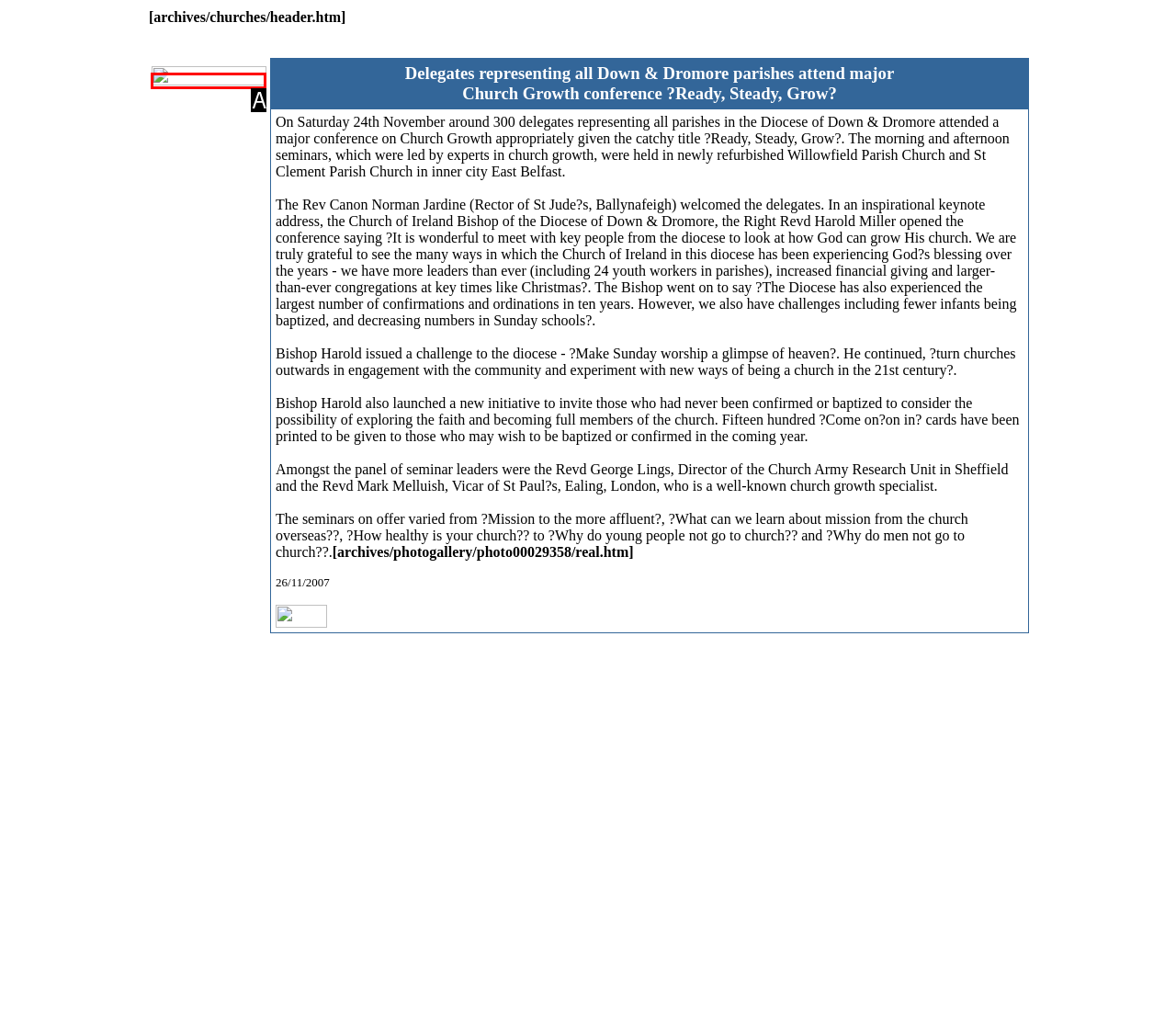Determine which option matches the element description: name="churches_2007_b1"
Answer using the letter of the correct option.

A